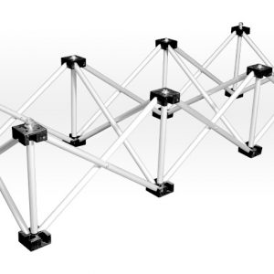What is the purpose of the truss system?
Respond with a short answer, either a single word or a phrase, based on the image.

Stage setups